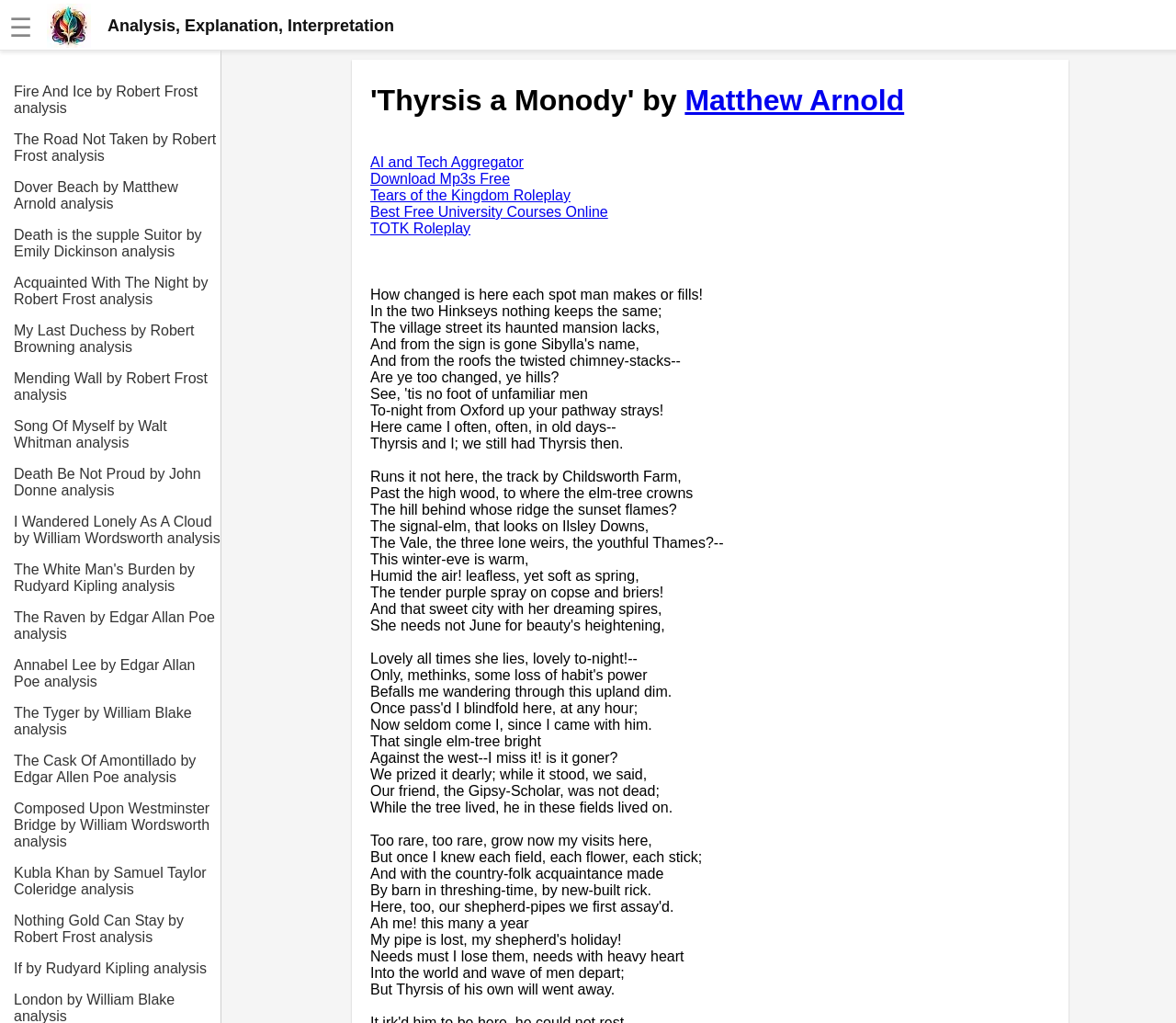Explain the contents of the webpage comprehensively.

This webpage is dedicated to the analysis and interpretation of the poem "Thyrsis a Monody" by Matthew Arnold. At the top left corner, there is a logo and a navigation menu with links to other literary analysis pages, including those of famous poets like Robert Frost and Emily Dickinson. Below the navigation menu, there is a list of 28 links to analysis pages of various poems, including "Fire and Ice" by Robert Frost and "The Road Not Taken" by Robert Frost.

The main content of the webpage is divided into two sections. The first section is a heading that reads "'Thyrsis a Monody' by Matthew Arnold" with a link to the poet's name. Below the heading, there are several links to other websites, including "AI and Tech Aggregator", "Download Mp3s Free", and "Best Free University Courses Online".

The second section is the poem "Thyrsis a Monody" itself, which is displayed in a vertical column. The poem is divided into 27 stanzas, each with a few lines of text. The text is arranged in a clean and organized manner, making it easy to read and follow. The poem's content is a nostalgic and melancholic reflection on the passing of time and the loss of a friend, with vivid descriptions of nature and the speaker's emotions.